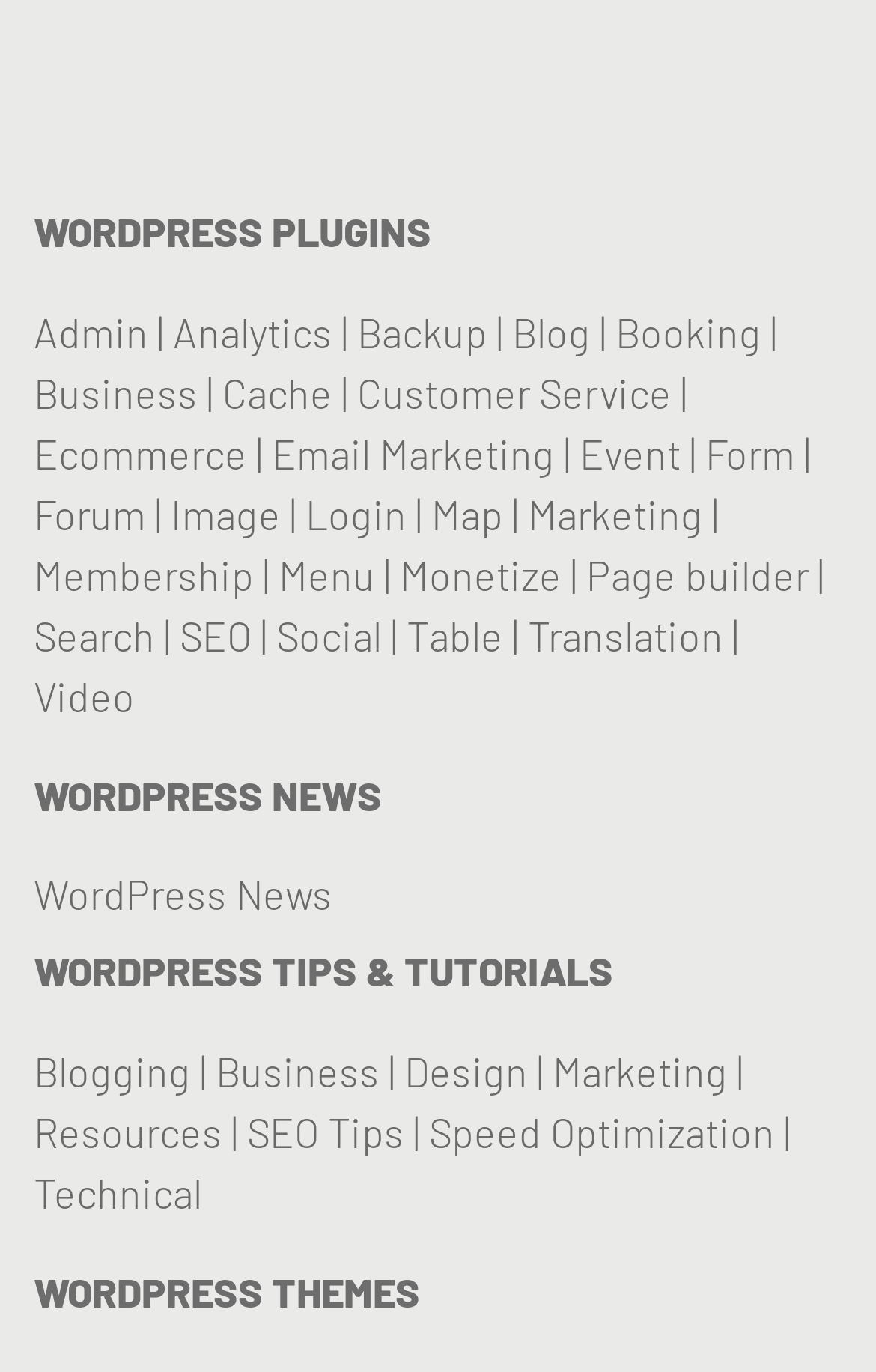Please identify the bounding box coordinates of the clickable area that will allow you to execute the instruction: "Click on the Twitter link".

[0.038, 0.038, 0.141, 0.103]